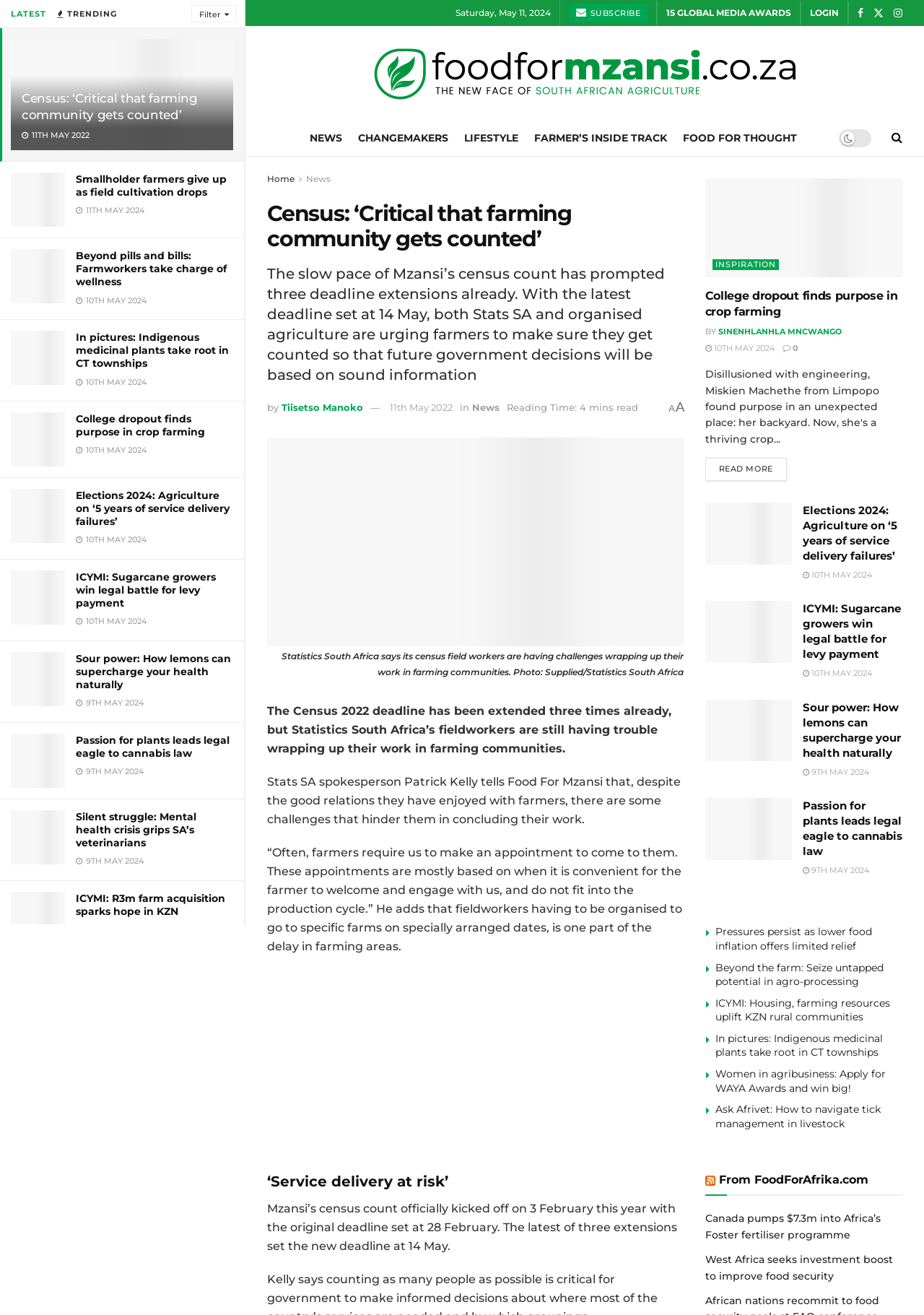How many images are on this webpage?
Based on the visual content, answer with a single word or a brief phrase.

20